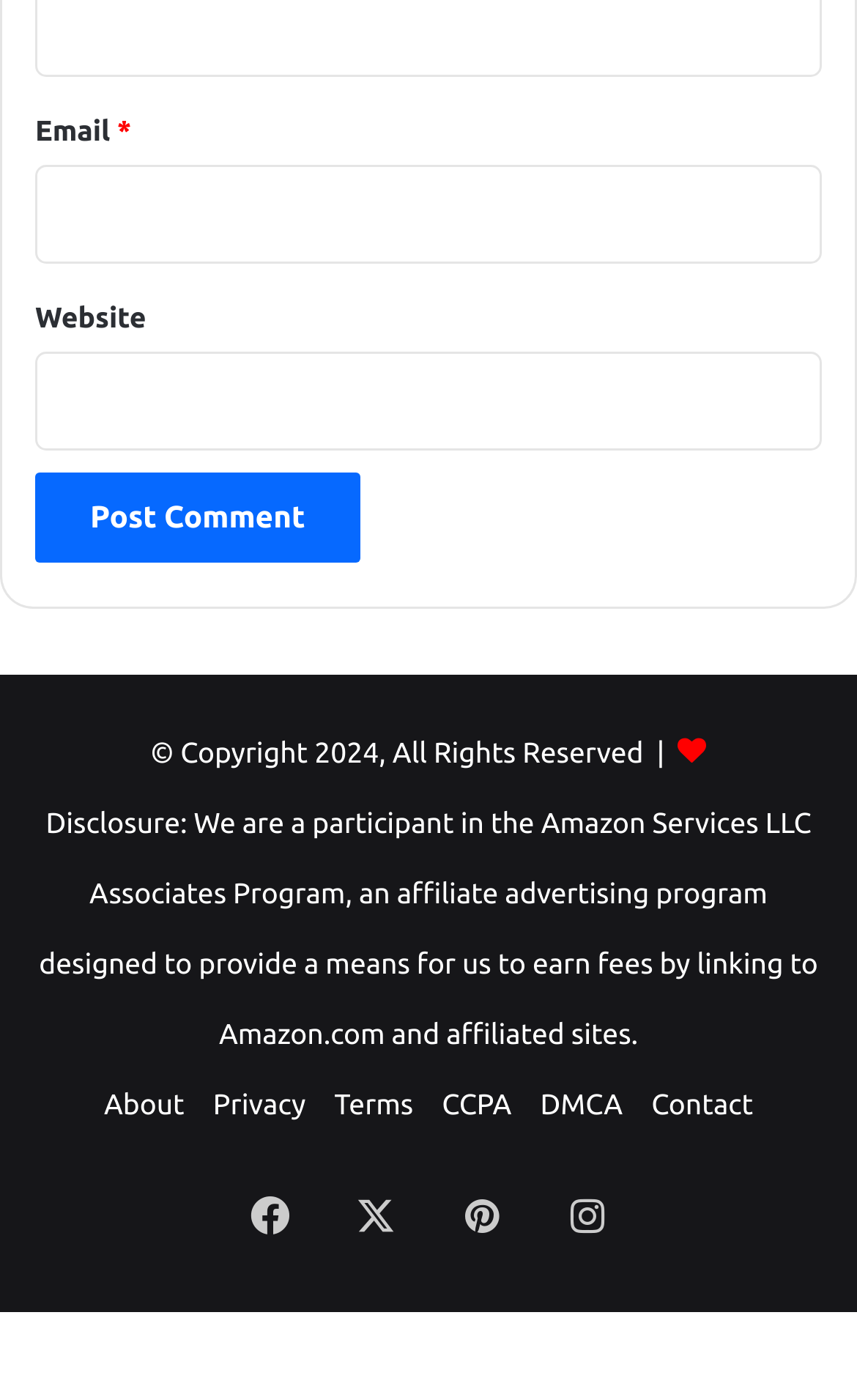What is the copyright year mentioned?
Utilize the information in the image to give a detailed answer to the question.

The copyright information is displayed at the bottom of the webpage, stating '© Copyright 2024, All Rights Reserved', which indicates that the copyright year is 2024.